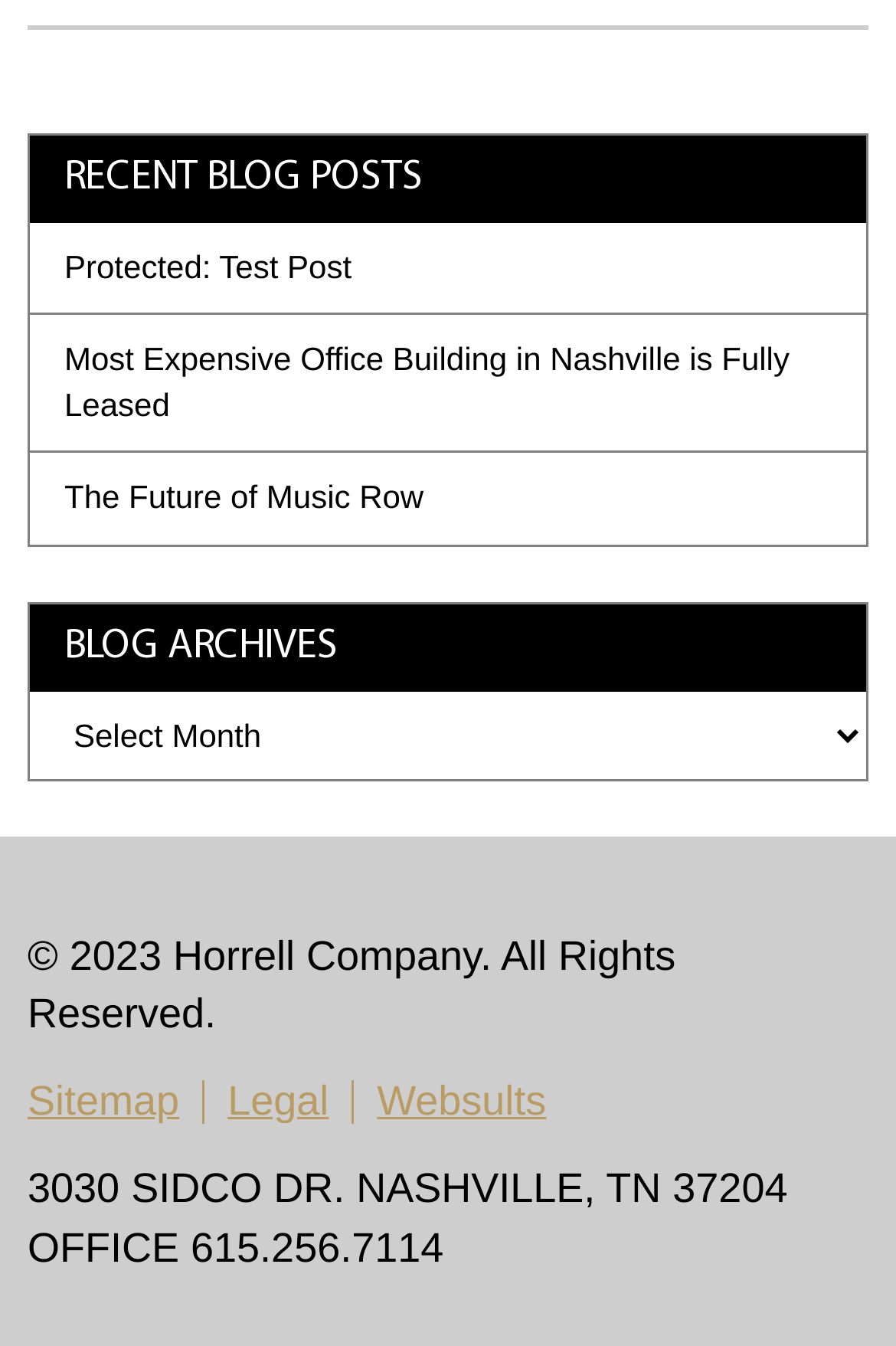Refer to the image and provide an in-depth answer to the question: 
What is the company name?

I found the company name in the copyright text '© 2023 Horrell Company. All Rights Reserved.' at the bottom of the page.